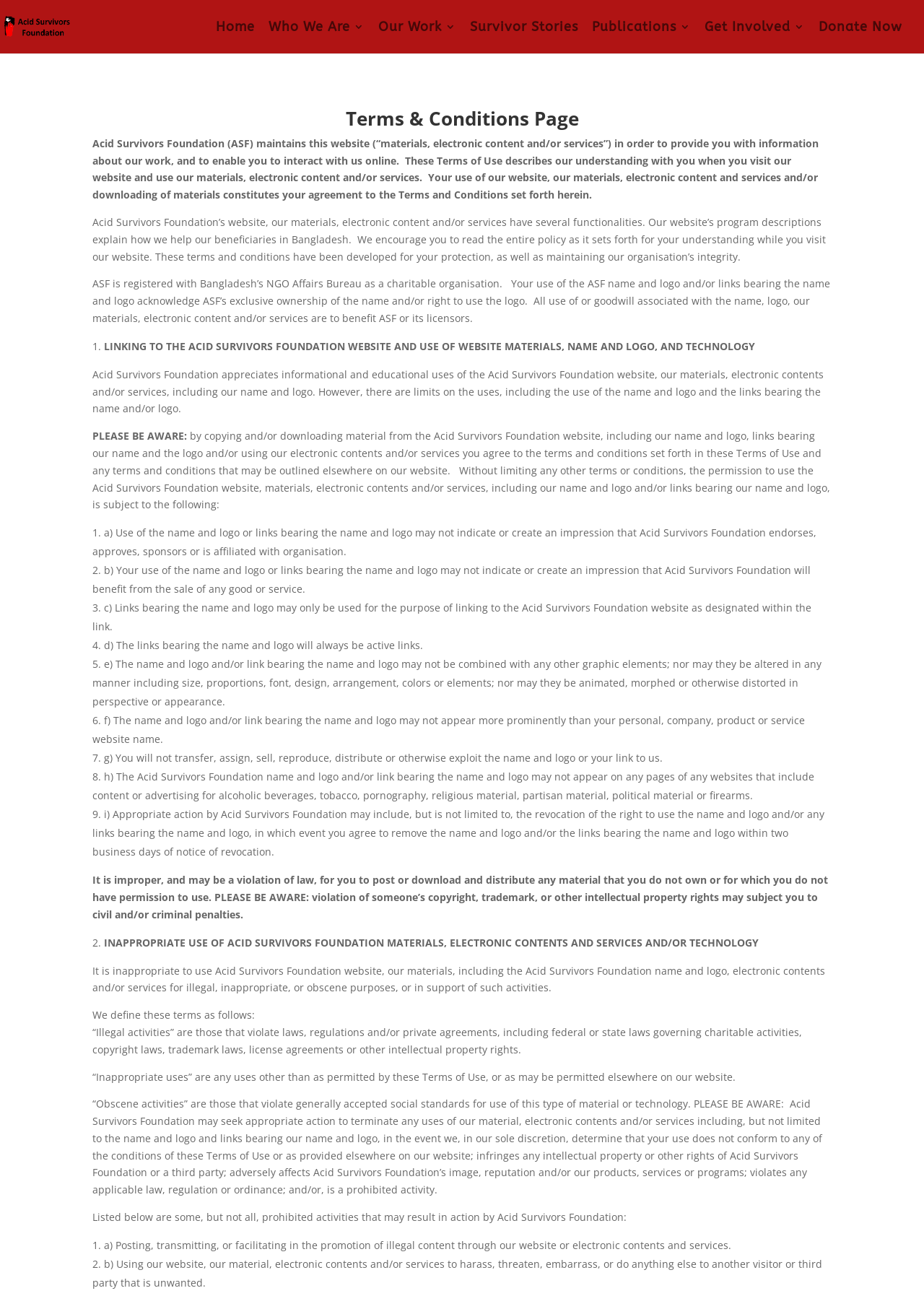Articulate a complete and detailed caption of the webpage elements.

The webpage is titled "Terms And Conditions" and is part of the "Welcome to ASF" website. At the top of the page, there is a link to "Welcome to ASF" accompanied by an image with the same name. Below this, there is a navigation menu with links to "Home", "Who We Are 3", "Our Work 3", "Survivor Stories", "Publications 3", "Get Involved 3", and "Donate Now".

The main content of the page is divided into sections, each with a heading and paragraphs of text. The first section is titled "Terms & Conditions Page" and explains that the Acid Survivors Foundation (ASF) maintains this website to provide information about their work and enable online interaction. The text describes the terms of use for the website, including the understanding that users agree to these terms by visiting the website and using its materials and services.

The next section explains that the ASF website has several functionalities, including program descriptions that explain how they help beneficiaries in Bangladesh. The text also mentions that the ASF is a registered charitable organization in Bangladesh.

The following sections outline the terms and conditions for using the ASF website, including the use of their name and logo, and linking to their website. There are several points listed, including the requirement that users agree to the terms and conditions, and that they may not use the ASF name and logo in a way that suggests endorsement or affiliation.

The page also includes a section on inappropriate use of ASF materials and services, including illegal, inappropriate, or obscene purposes. This section defines these terms and explains that ASF may take action to terminate uses that do not conform to their terms of use.

Finally, there is a list of prohibited activities that may result in action by ASF, including posting illegal content, harassing or threatening others, and using the website for illegal activities.